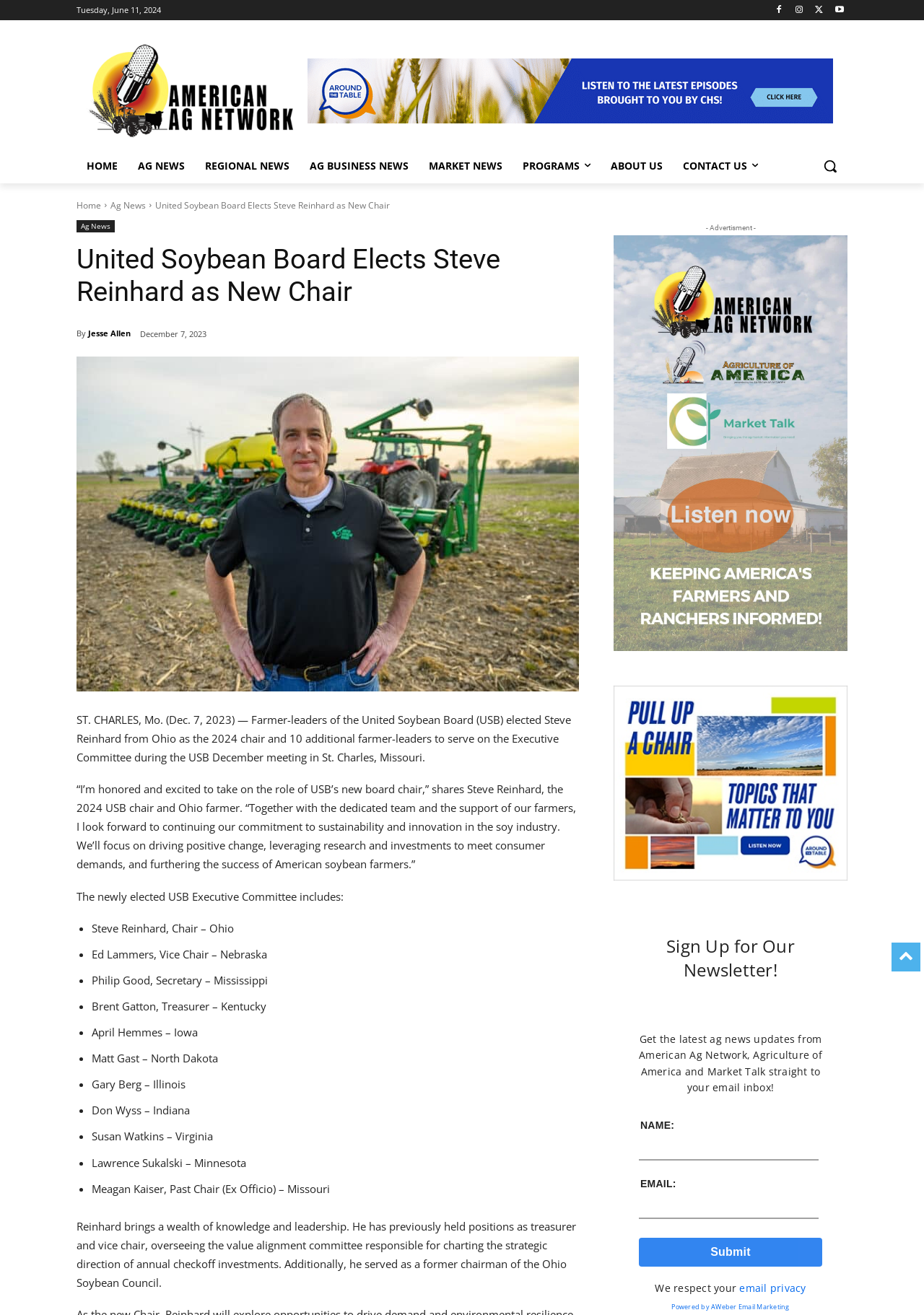Find the bounding box coordinates of the clickable element required to execute the following instruction: "Click the 'Search' button". Provide the coordinates as four float numbers between 0 and 1, i.e., [left, top, right, bottom].

[0.88, 0.113, 0.917, 0.139]